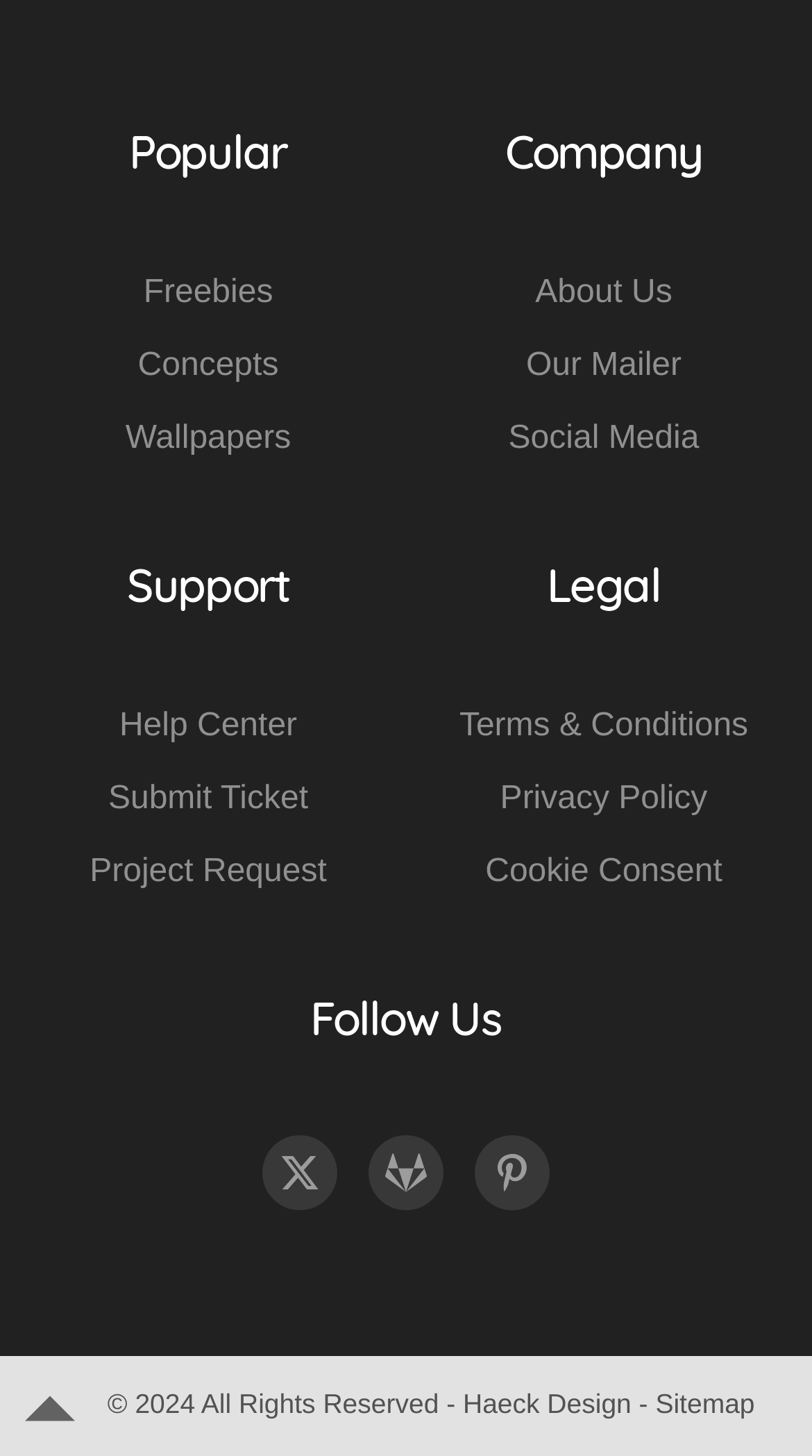Pinpoint the bounding box coordinates of the area that must be clicked to complete this instruction: "Go to Sitemap".

[0.807, 0.953, 0.93, 0.975]